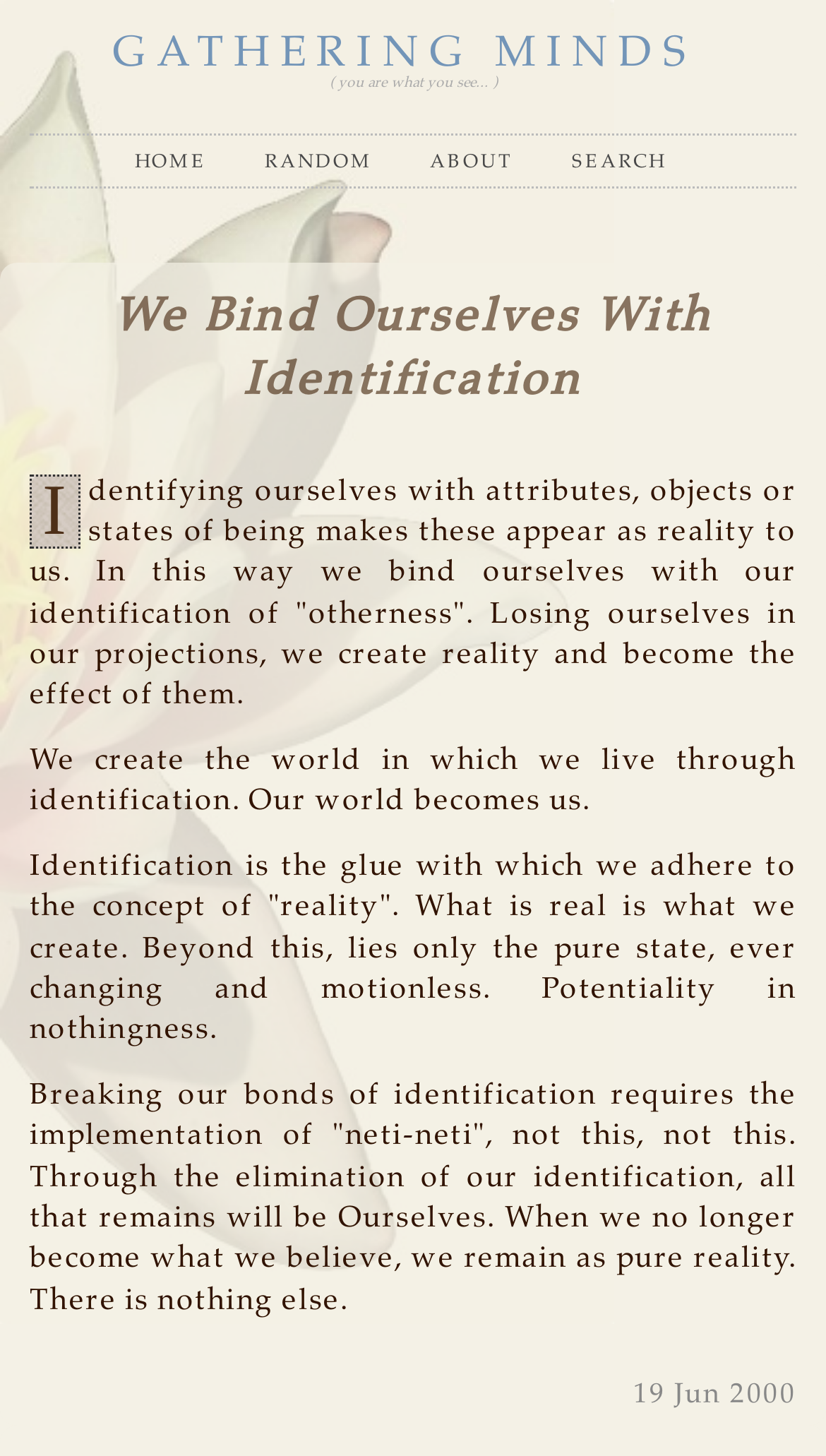How many paragraphs of text are in the article?
Using the image, provide a concise answer in one word or a short phrase.

4